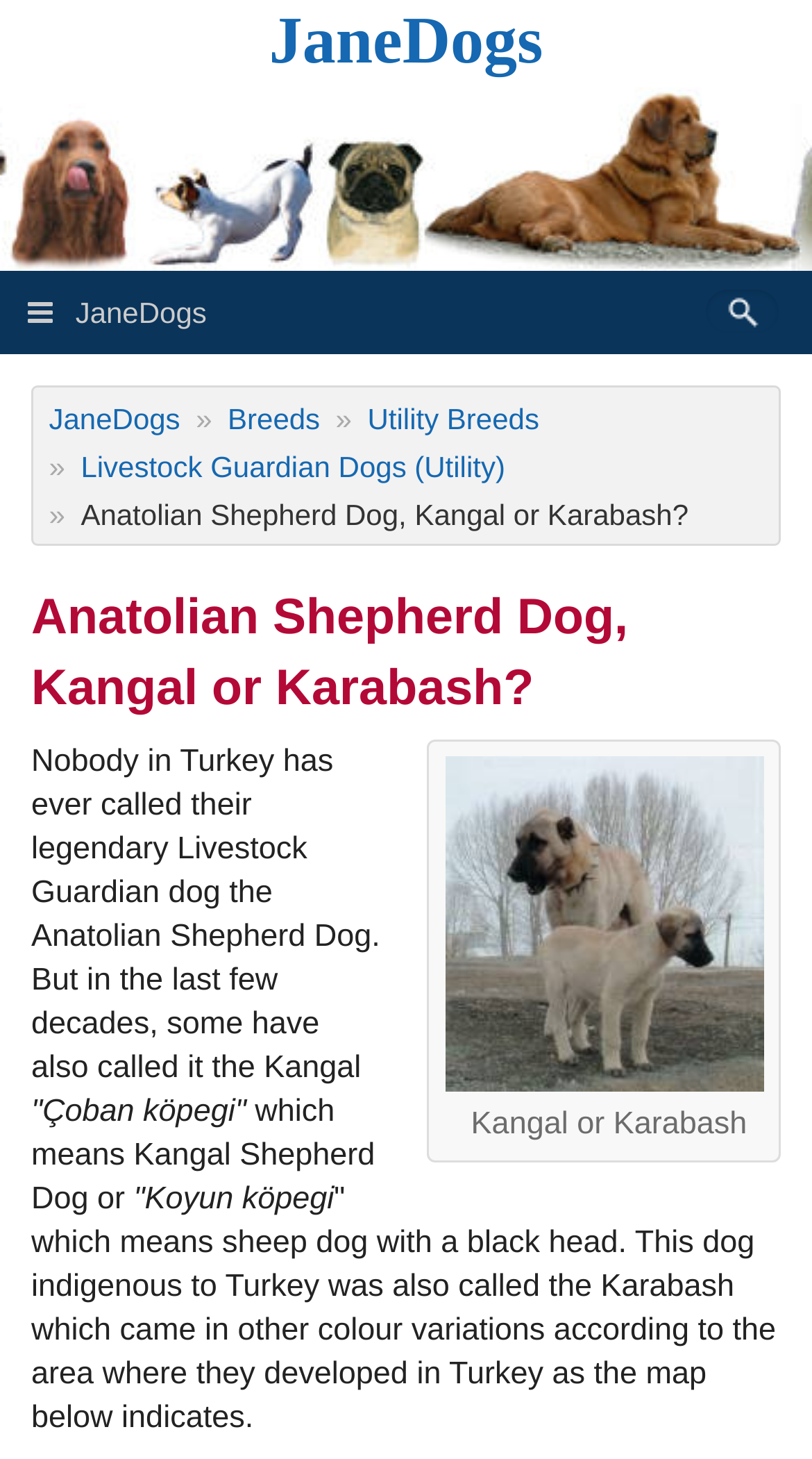Determine the bounding box coordinates of the region to click in order to accomplish the following instruction: "Click to enlarge the image". Provide the coordinates as four float numbers between 0 and 1, specifically [left, top, right, bottom].

[0.526, 0.506, 0.962, 0.797]